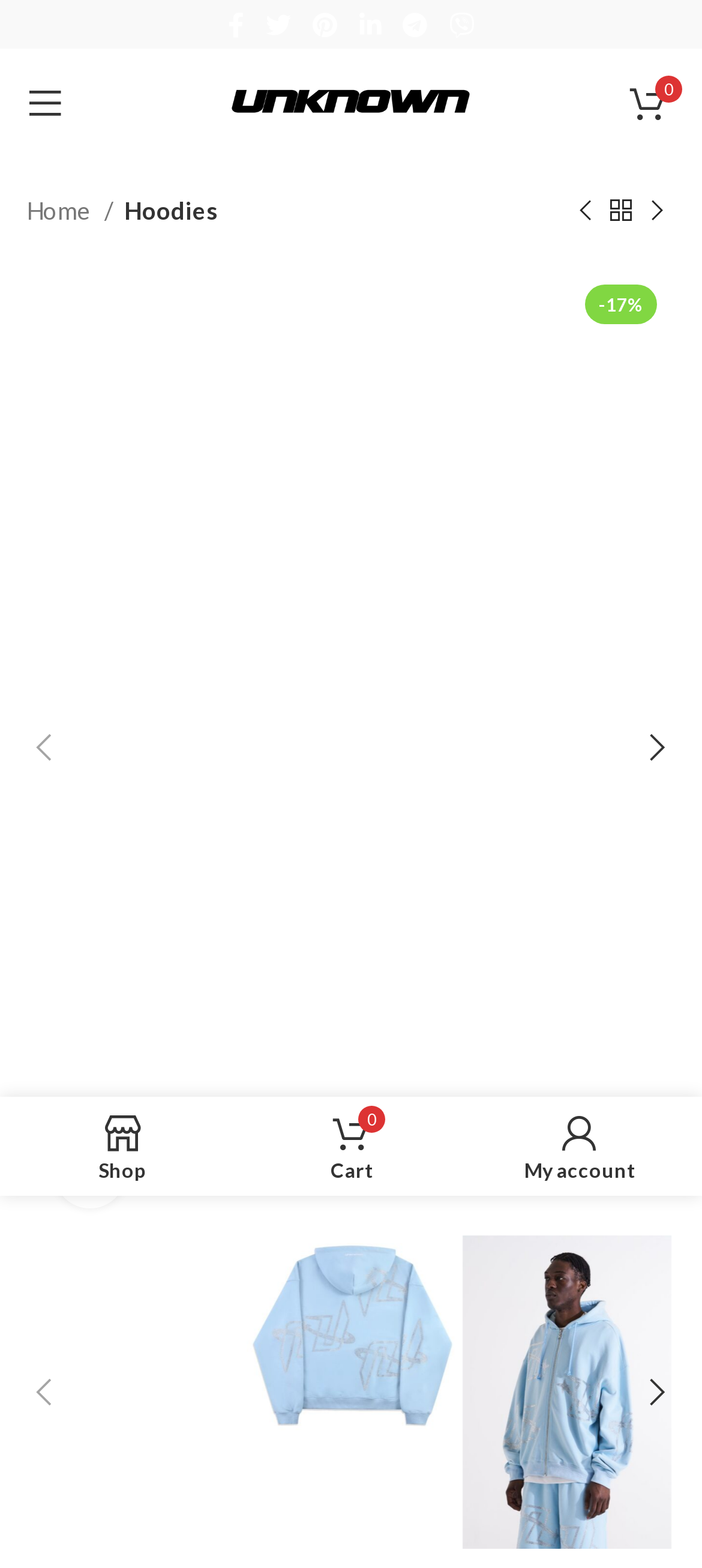Can I enlarge the product image?
Provide a detailed and extensive answer to the question.

I saw a link with the text ' Click to enlarge' below the product image, which suggests that I can enlarge the image by clicking on it.